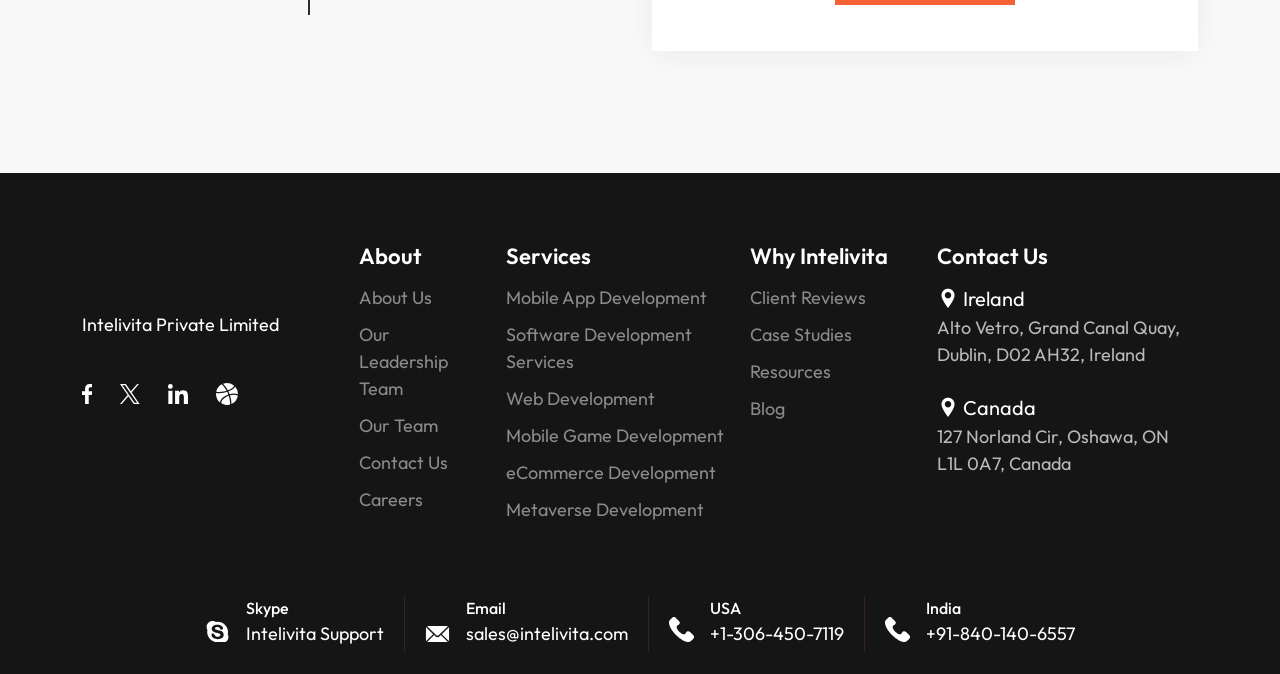How many office locations are listed?
Could you answer the question with a detailed and thorough explanation?

There are two office locations listed, one in Ireland and one in Canada, which are mentioned under the 'Contact Us' heading.